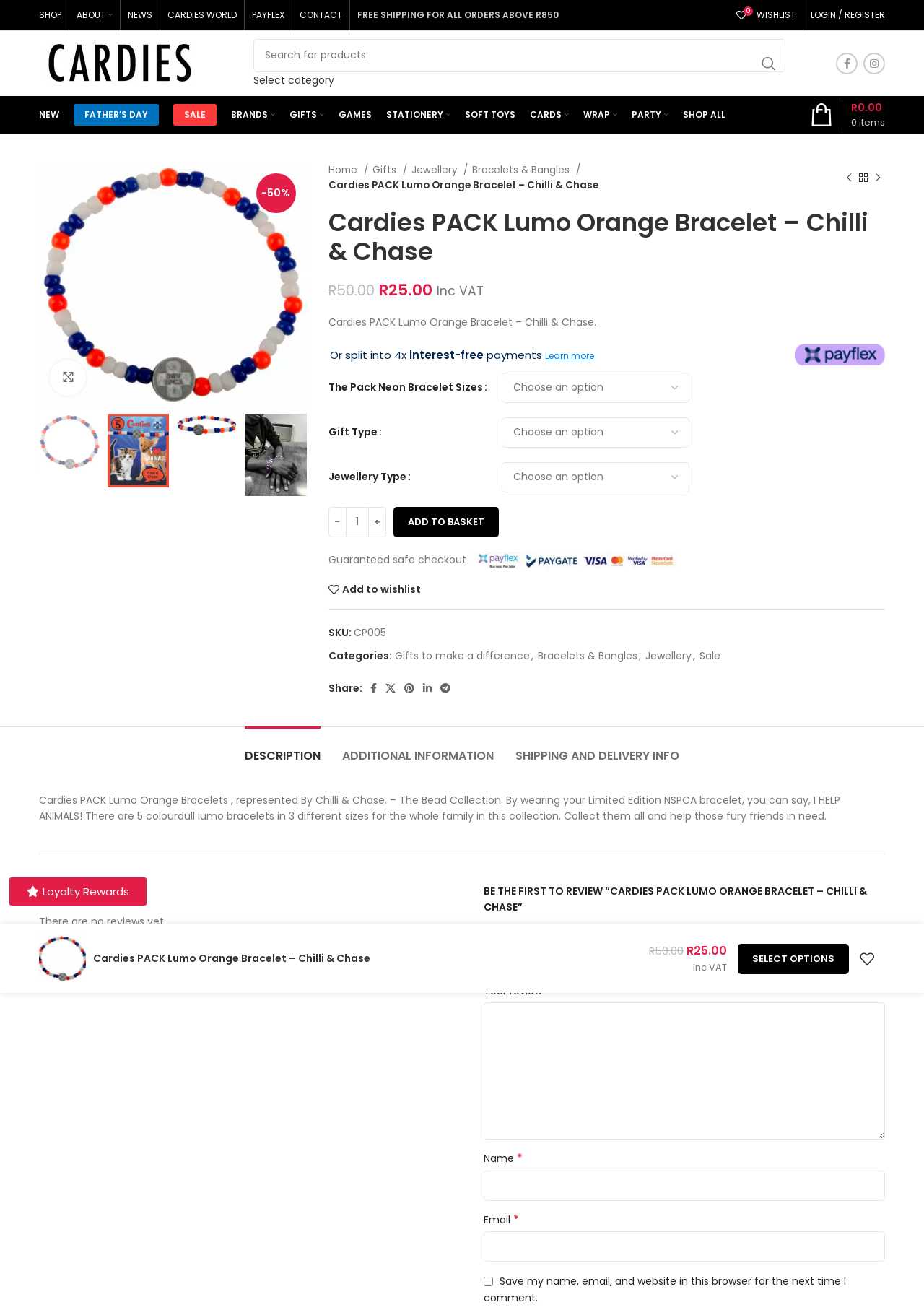Locate the bounding box coordinates of the element that needs to be clicked to carry out the instruction: "Add to basket". The coordinates should be given as four float numbers ranging from 0 to 1, i.e., [left, top, right, bottom].

[0.426, 0.385, 0.54, 0.408]